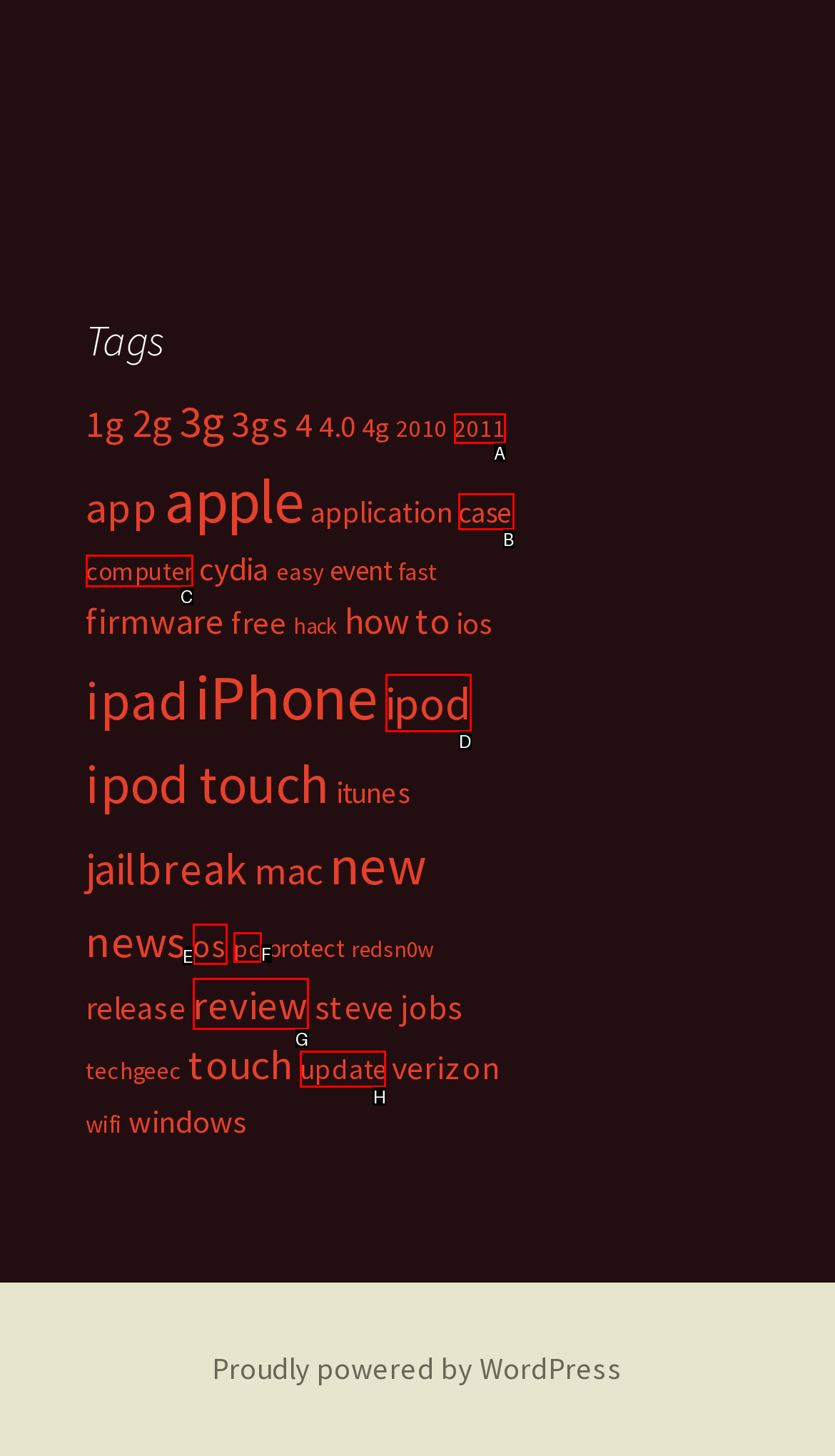Select the HTML element that should be clicked to accomplish the task: Click on the 'update' link Reply with the corresponding letter of the option.

H